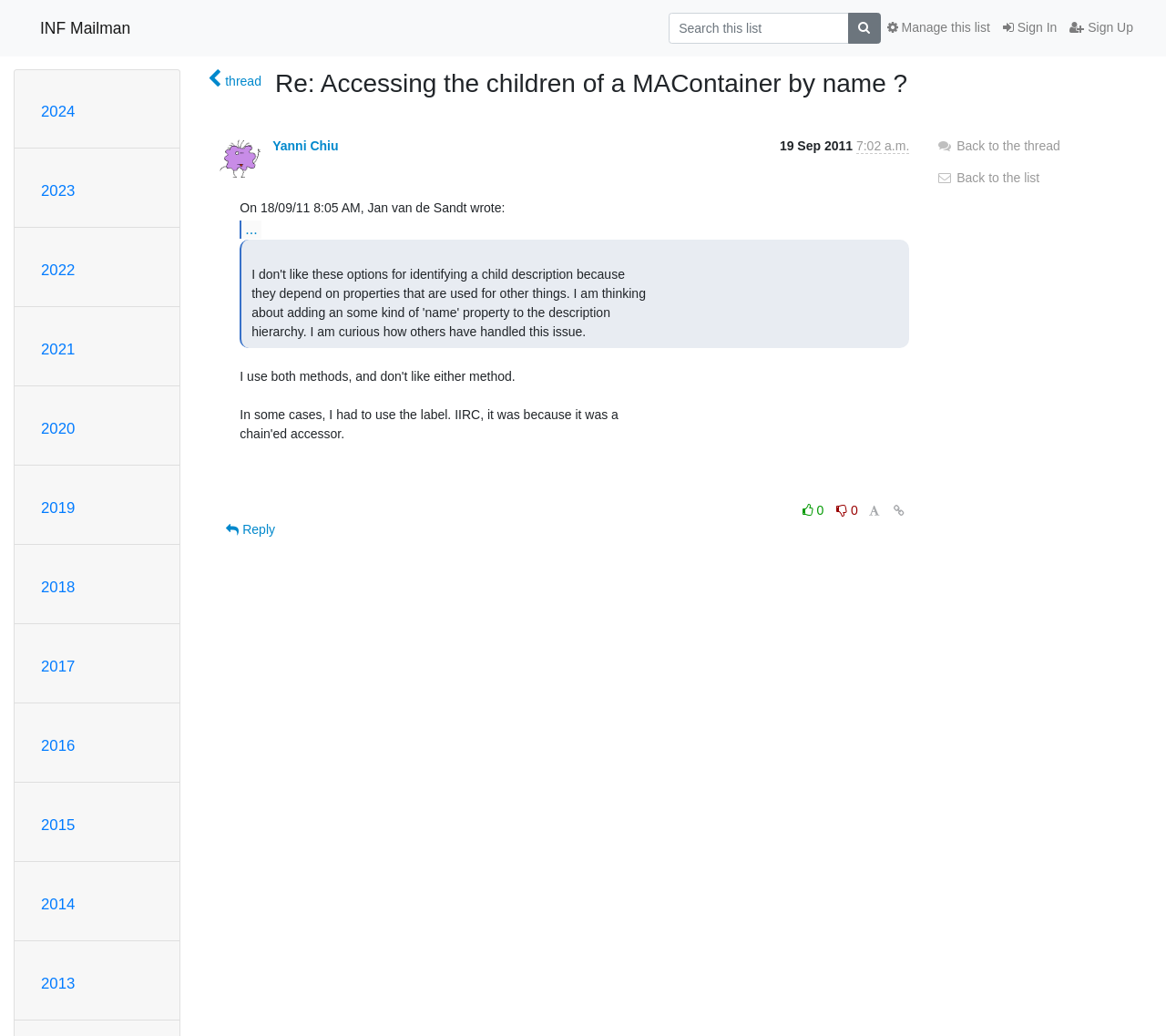Determine the main heading text of the webpage.

Re: Accessing the children of a MAContainer by name ?